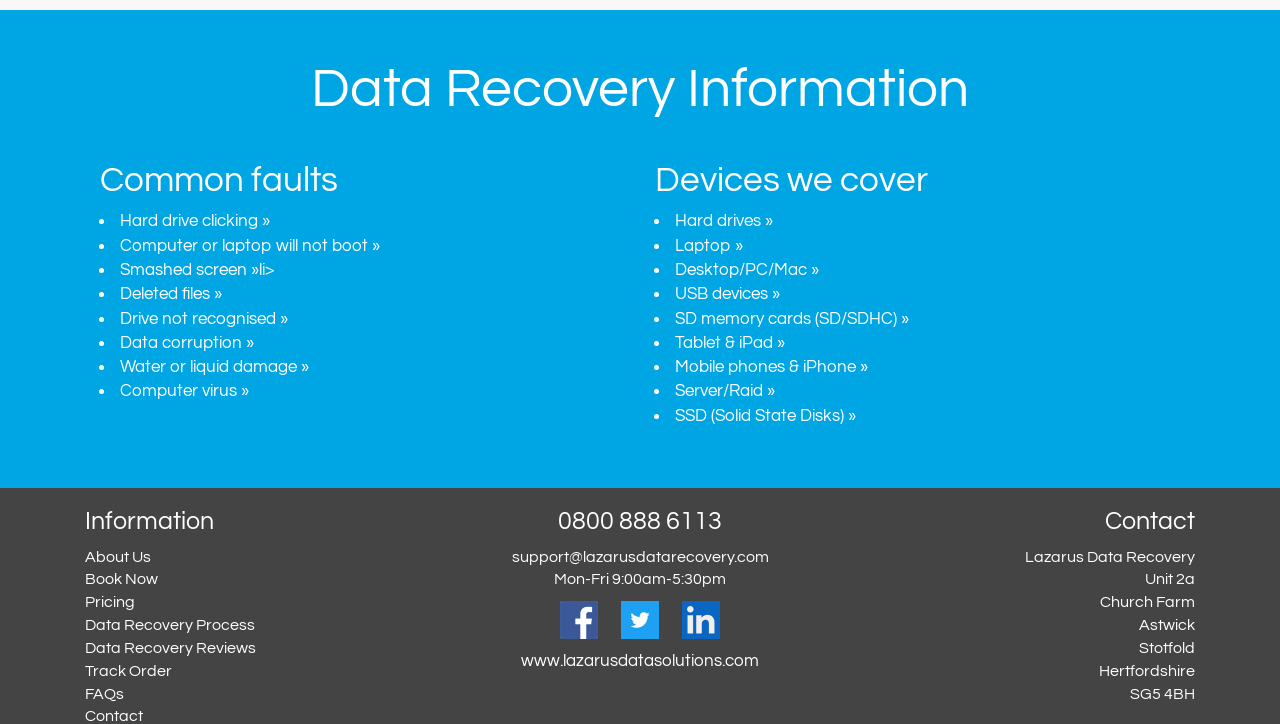Determine the coordinates of the bounding box that should be clicked to complete the instruction: "Click on 'Book Now'". The coordinates should be represented by four float numbers between 0 and 1: [left, top, right, bottom].

[0.066, 0.789, 0.123, 0.811]